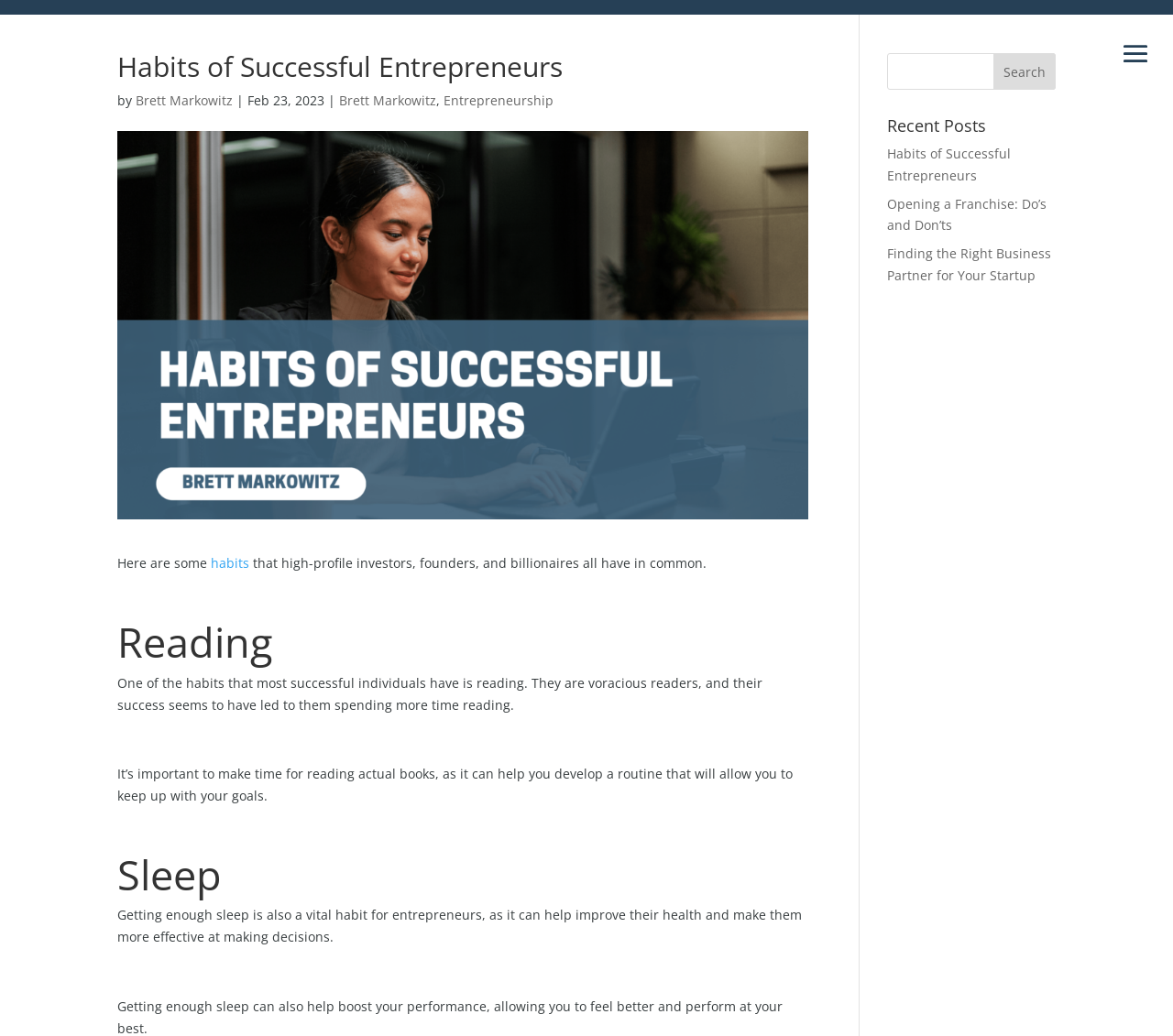Determine the bounding box coordinates for the HTML element mentioned in the following description: "Brett Markowitz". The coordinates should be a list of four floats ranging from 0 to 1, represented as [left, top, right, bottom].

[0.289, 0.088, 0.372, 0.105]